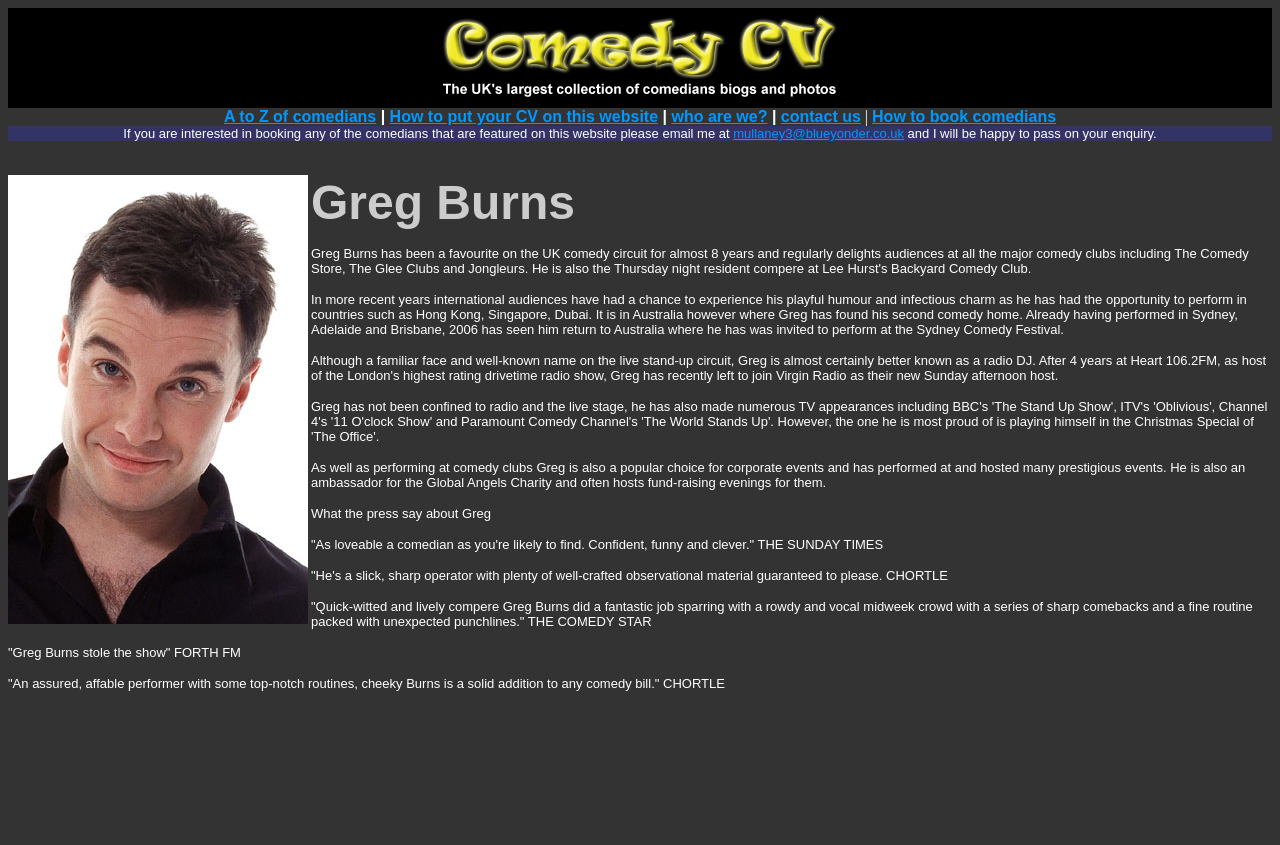Give a one-word or short phrase answer to this question: 
What is the email address provided on this page?

mullaney3@blueyonder.co.uk